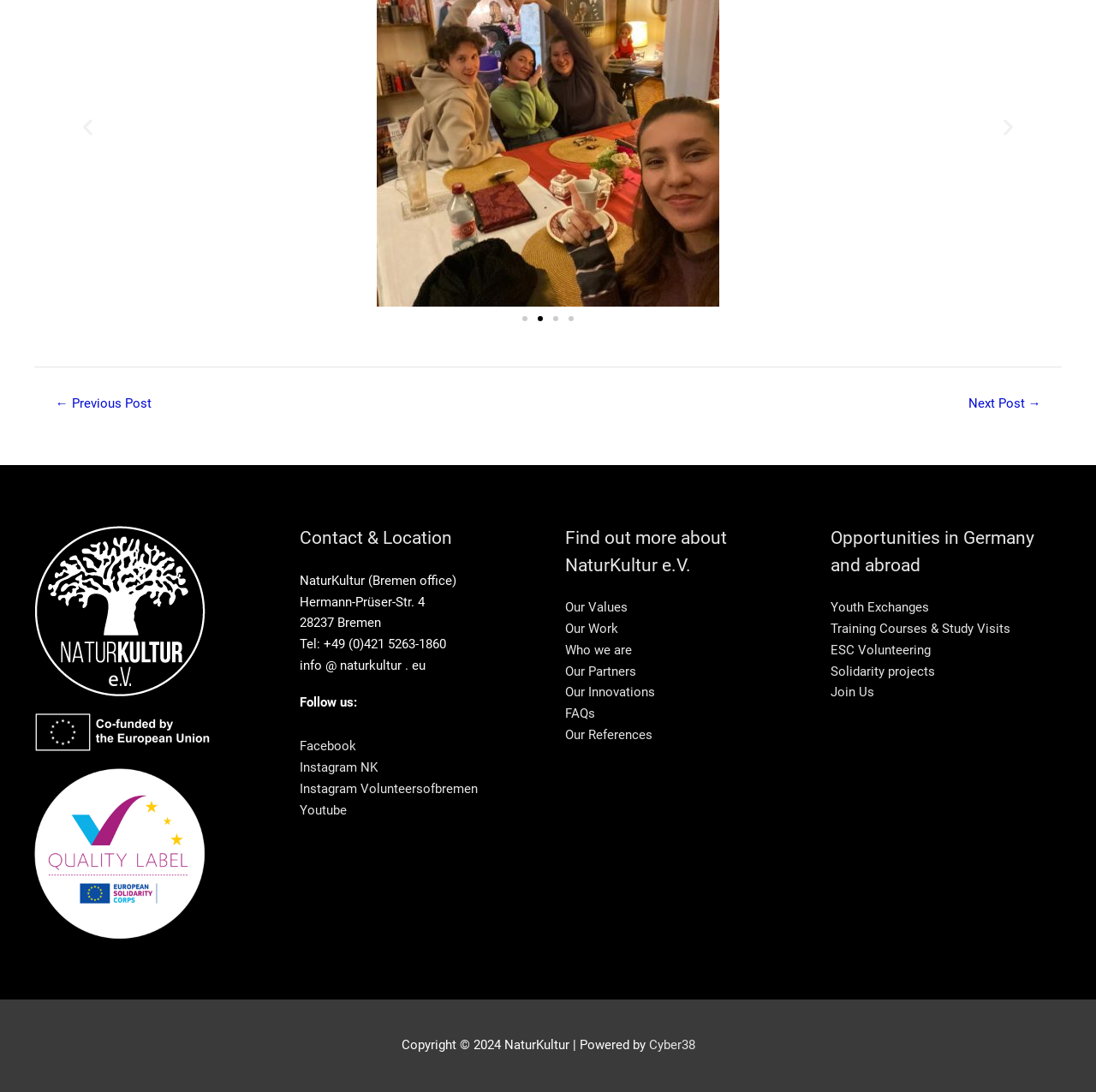Find and specify the bounding box coordinates that correspond to the clickable region for the instruction: "Follow NaturKultur on Facebook".

[0.273, 0.676, 0.325, 0.691]